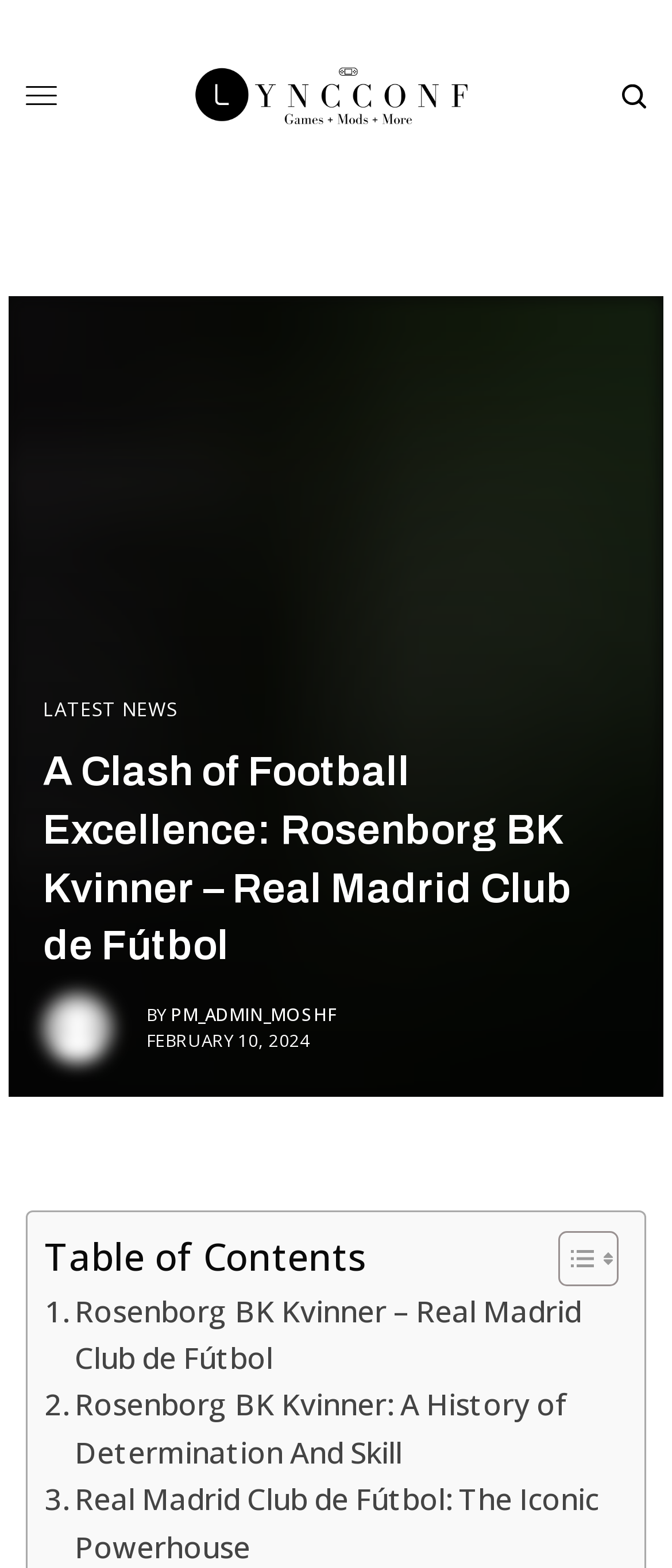What is the name of the conference mentioned?
By examining the image, provide a one-word or phrase answer.

LyncConf